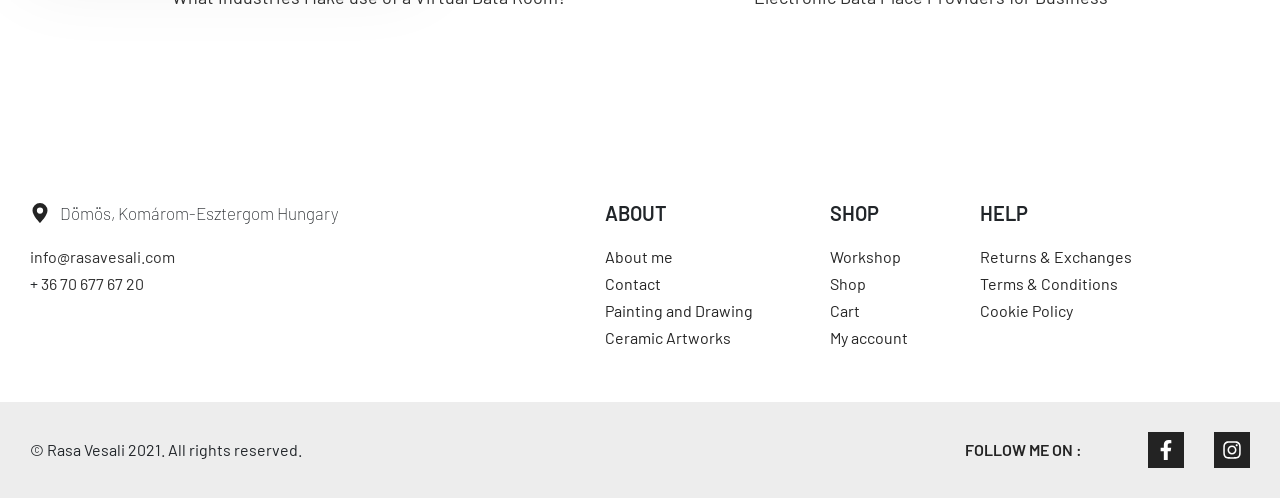Based on the image, provide a detailed response to the question:
What is the email address provided?

I found the email address provided in the link element with the text 'info@rasavesali.com' which is located at the top of the webpage.